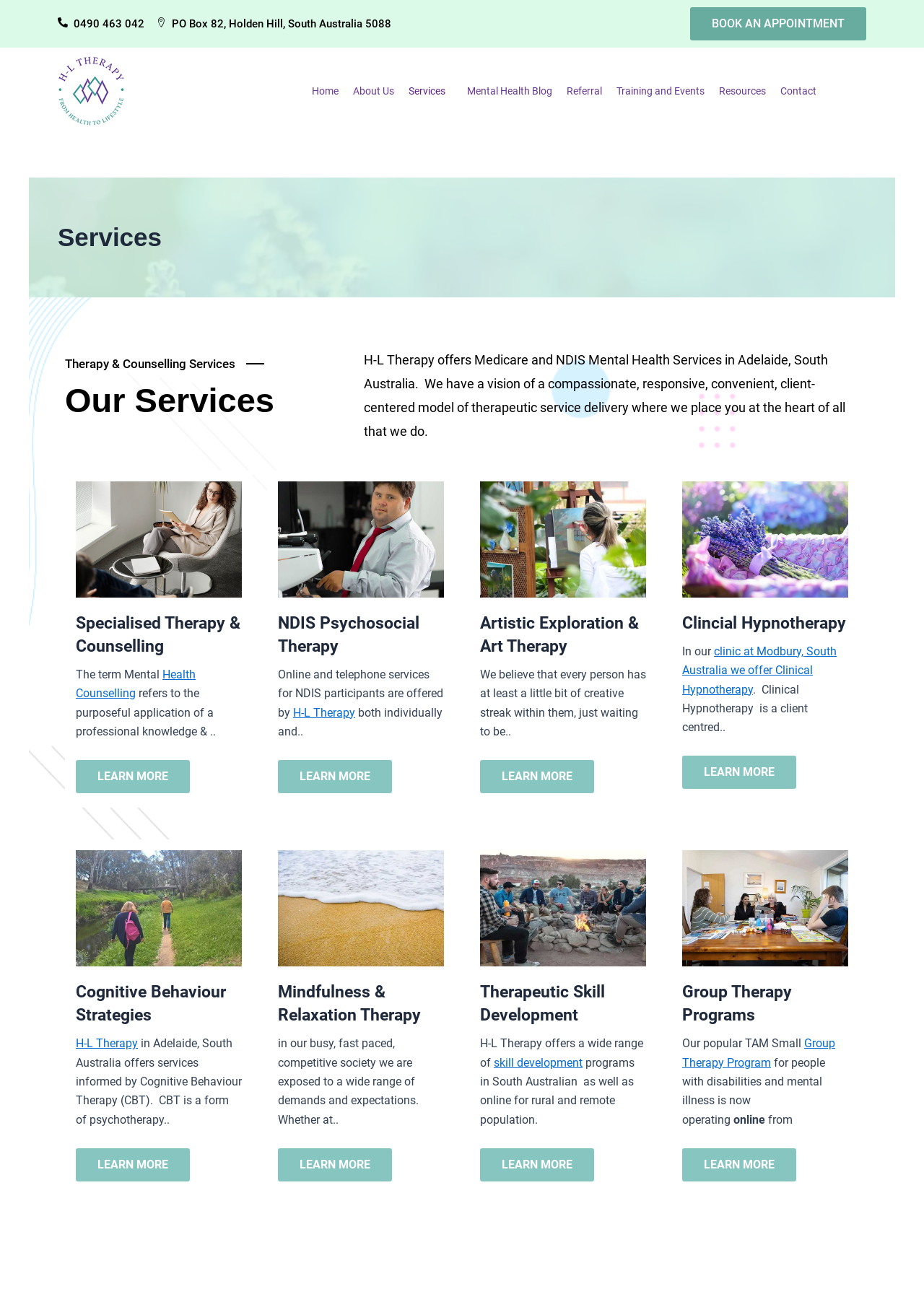What is the name of the therapy service?
Using the image as a reference, deliver a detailed and thorough answer to the question.

I found the name of the therapy service by looking at the link element with the text 'H-L Therapy' which is located in the section describing the NDIS Psychosocial Therapy service.